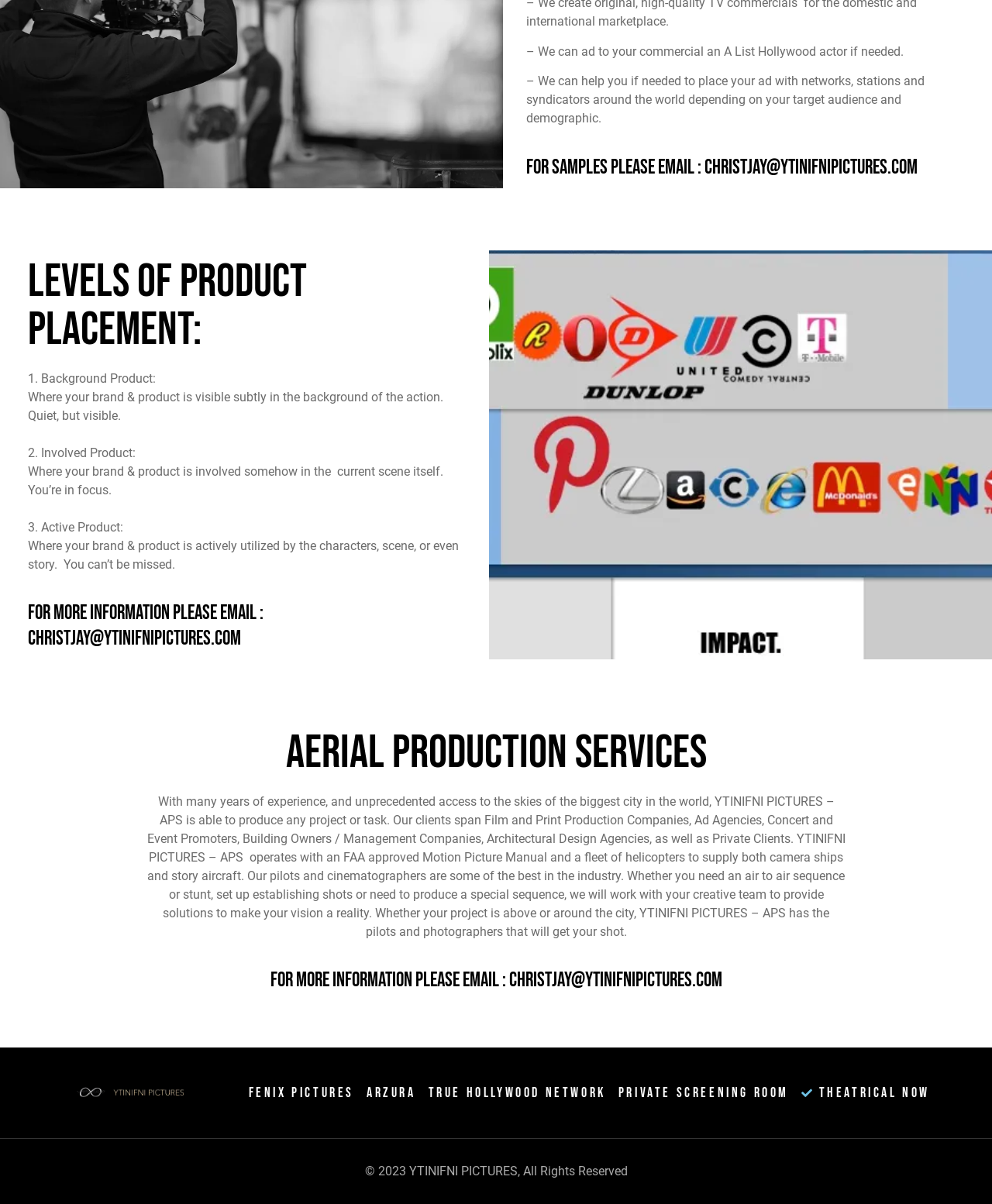Determine the bounding box coordinates for the area that needs to be clicked to fulfill this task: "Learn more about Aerial production services". The coordinates must be given as four float numbers between 0 and 1, i.e., [left, top, right, bottom].

[0.148, 0.605, 0.852, 0.645]